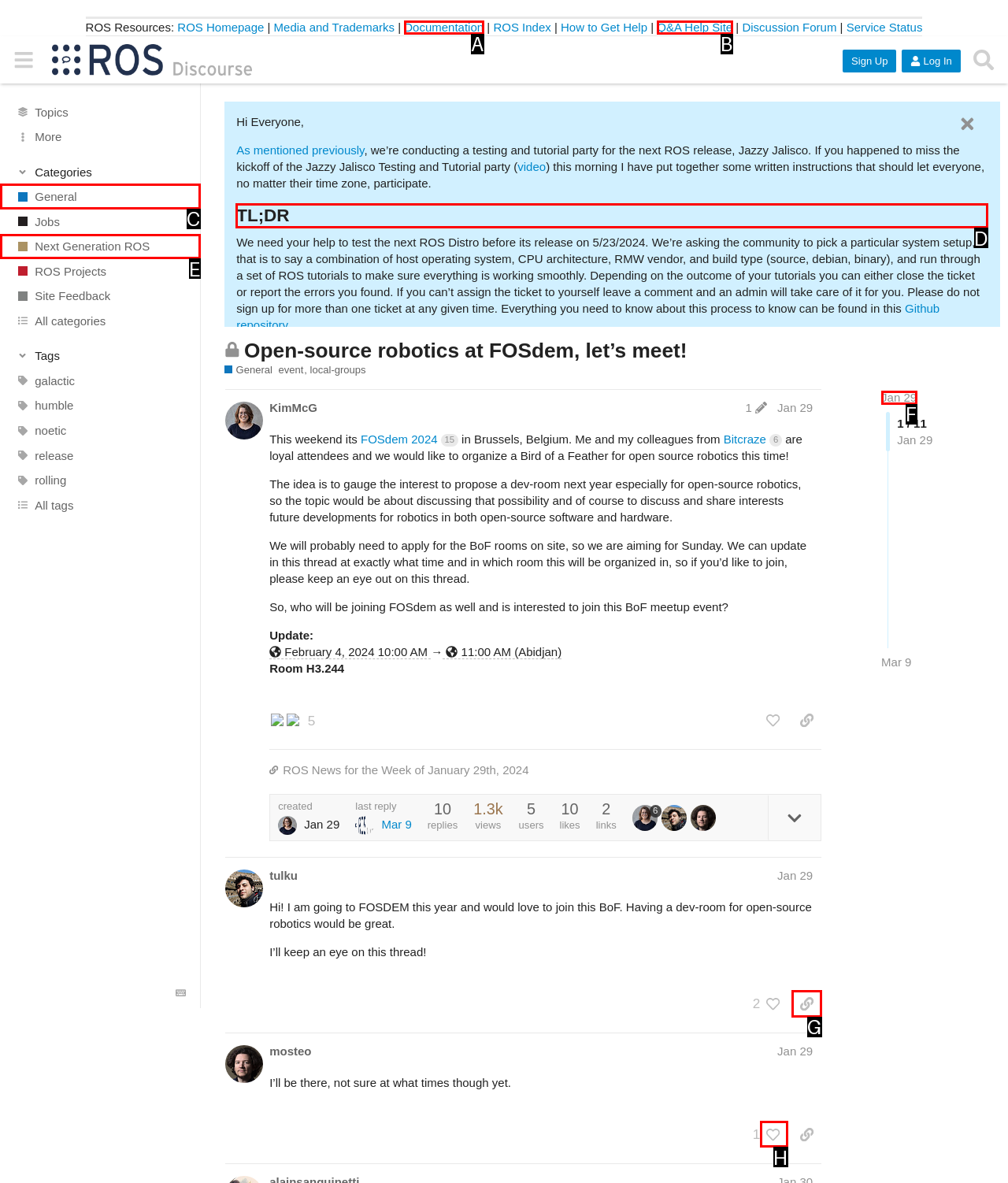Decide which HTML element to click to complete the task: Read the 'TL;DR' section Provide the letter of the appropriate option.

D